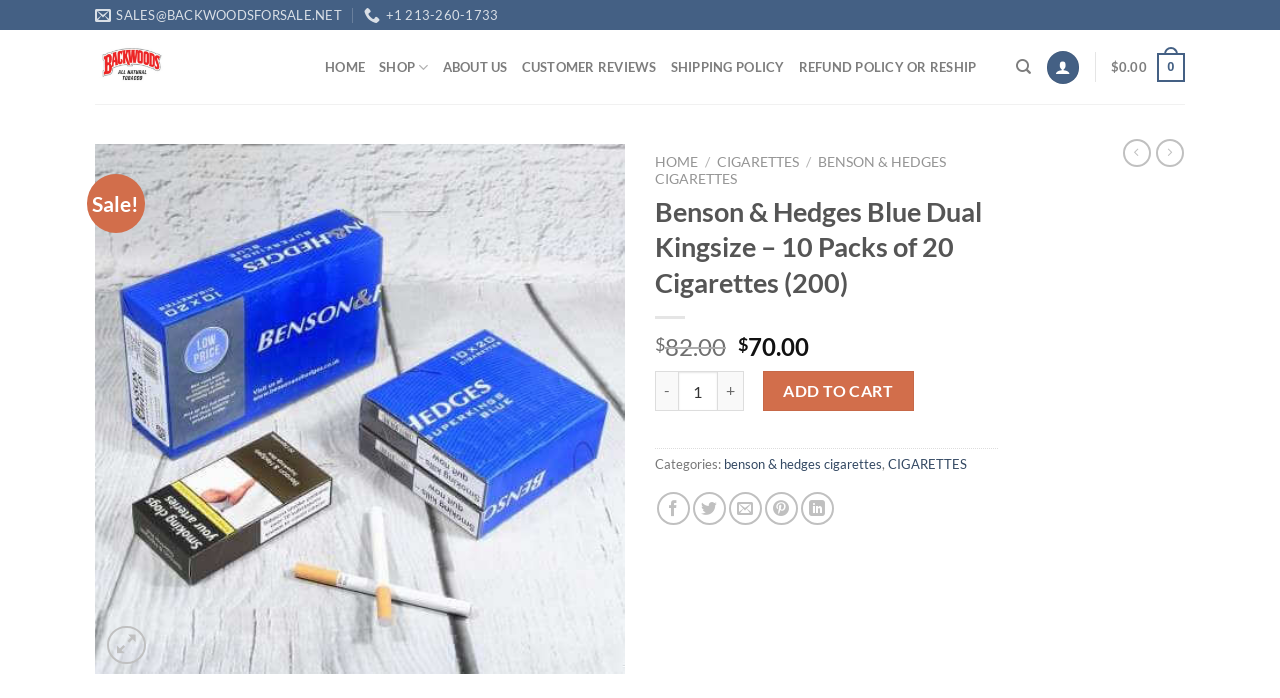Give a one-word or one-phrase response to the question: 
What is the current price of Benson & Hedges Blue Dual Kingsize?

$70.00